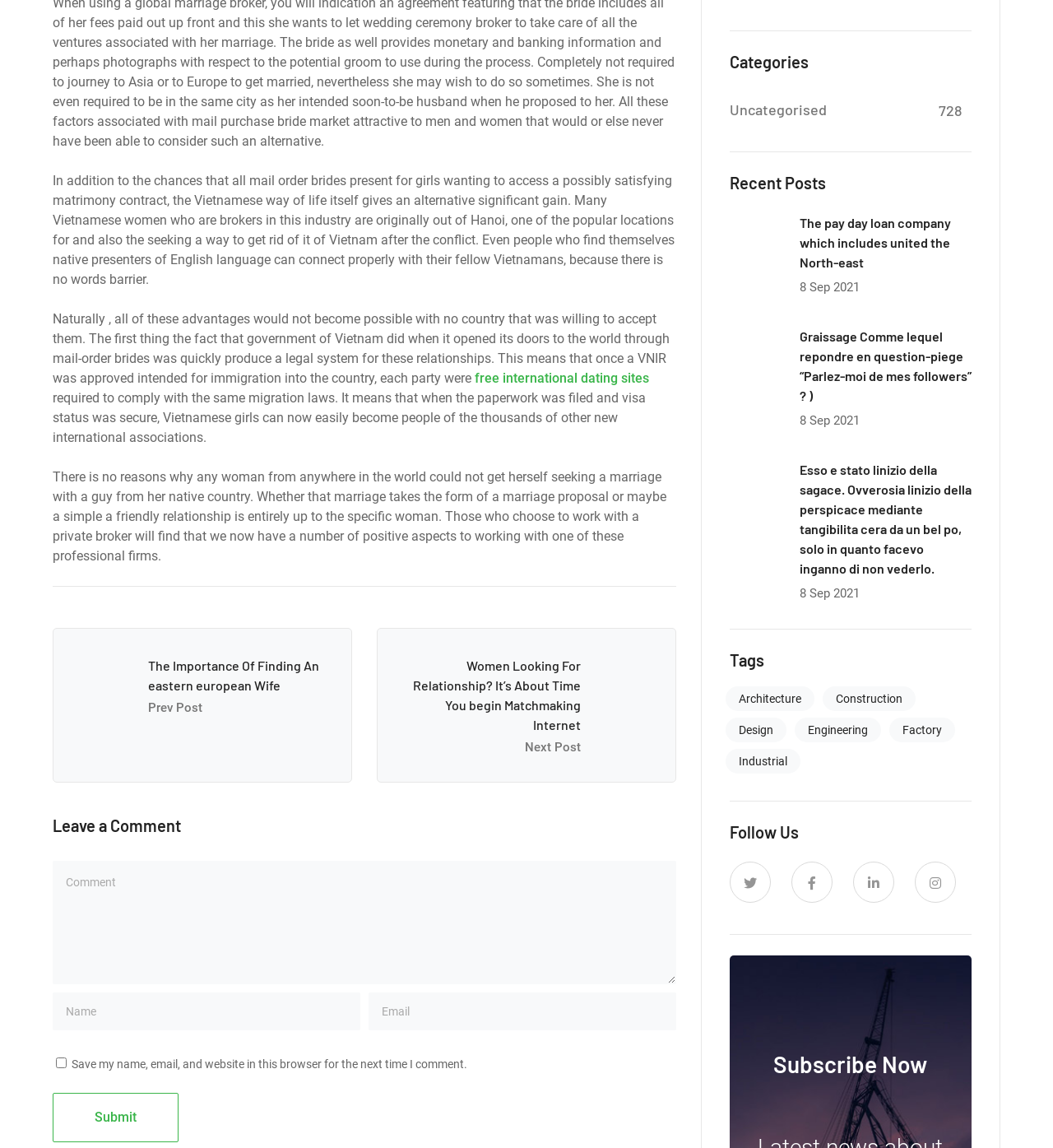Please locate the clickable area by providing the bounding box coordinates to follow this instruction: "Click the 'free international dating sites' link".

[0.451, 0.323, 0.616, 0.336]